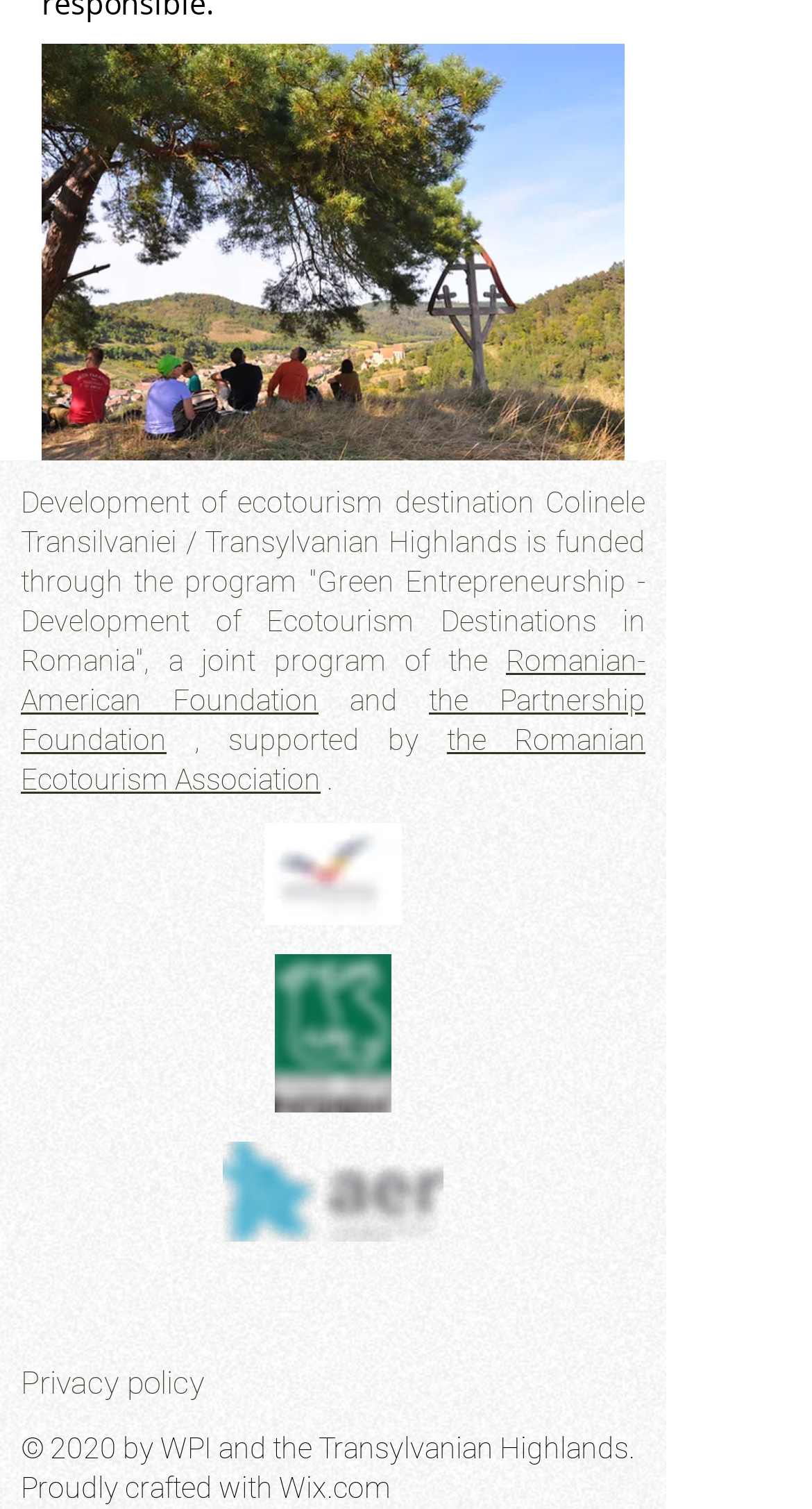Identify the bounding box coordinates for the UI element described as follows: "Romanian-American Foundation". Ensure the coordinates are four float numbers between 0 and 1, formatted as [left, top, right, bottom].

[0.026, 0.427, 0.795, 0.475]